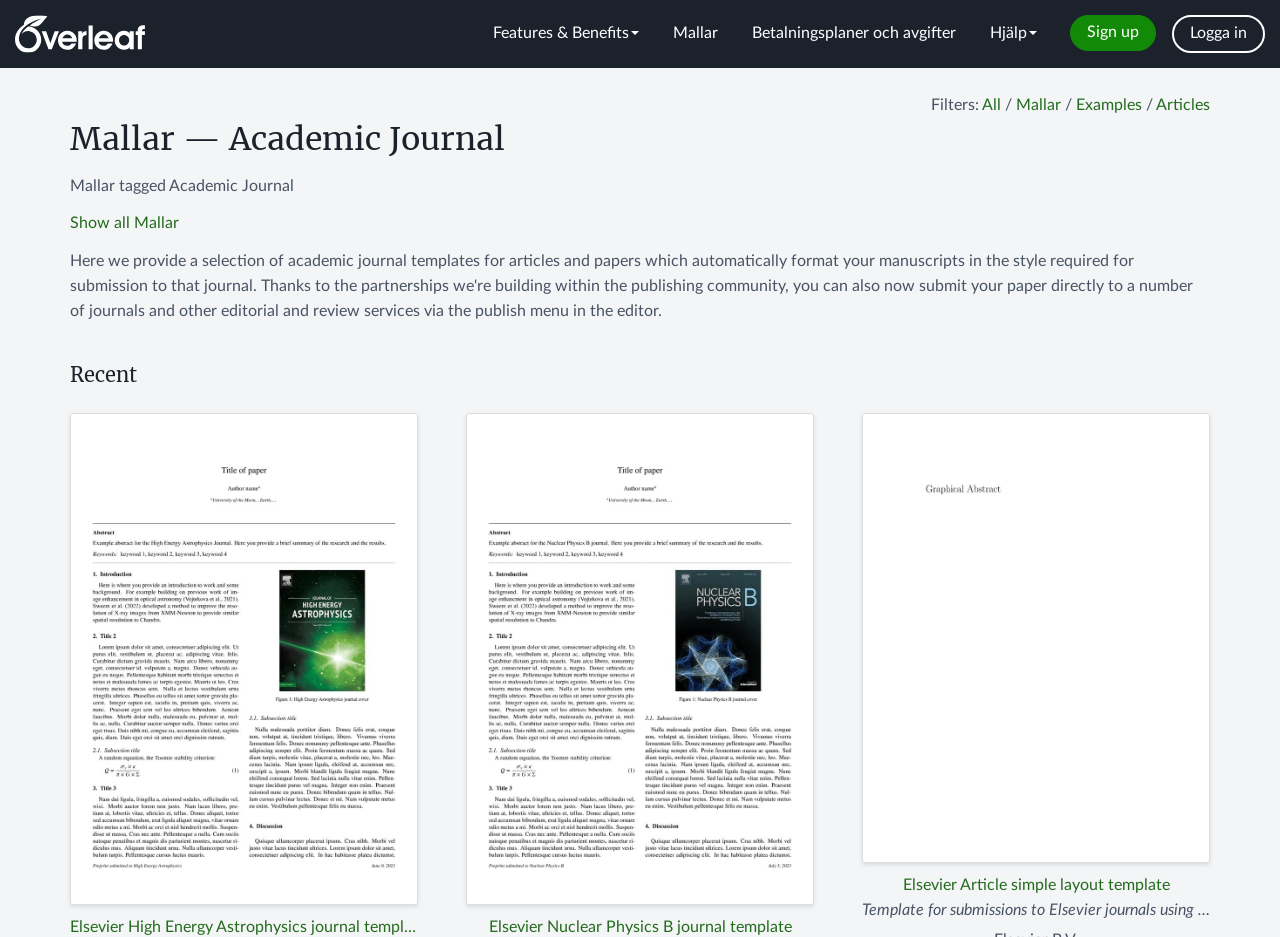Given the element description, predict the bounding box coordinates in the format (top-left x, top-left y, bottom-right x, bottom-right y). Make sure all values are between 0 and 1. Here is the element description: Hjälp

[0.76, 0.016, 0.823, 0.057]